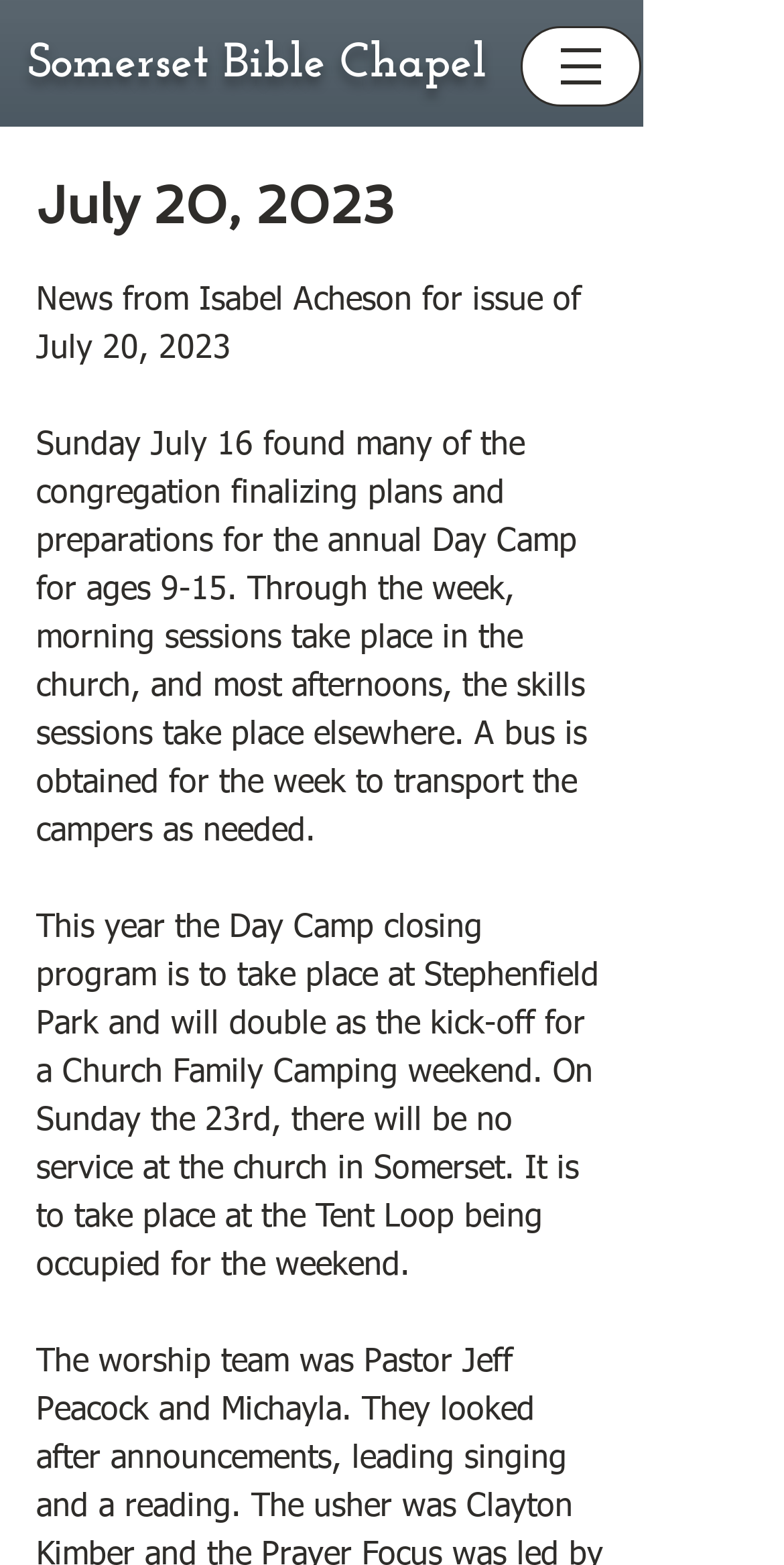What will happen on Sunday the 23rd?
From the image, provide a succinct answer in one word or a short phrase.

No service at the church